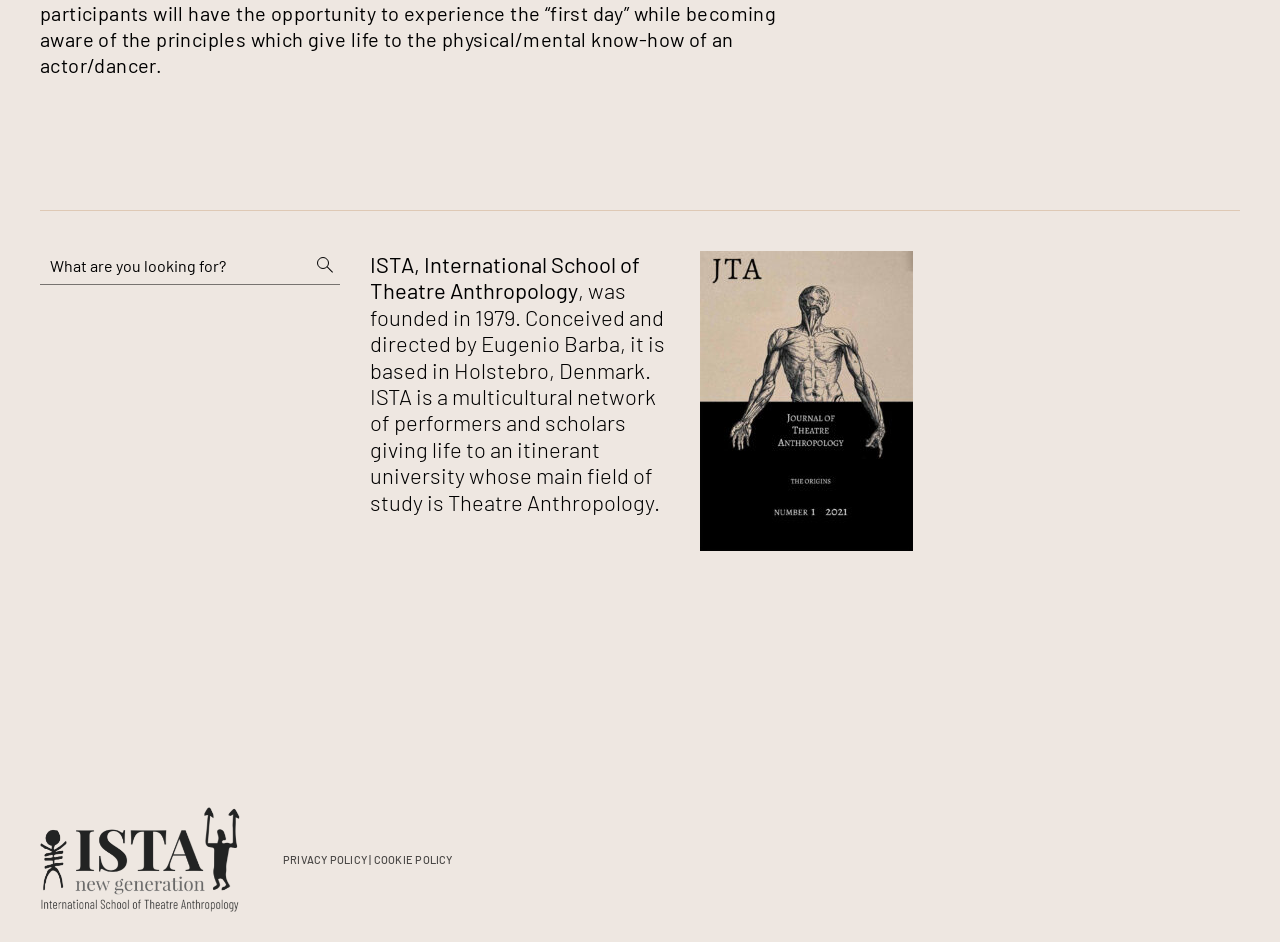Give a concise answer using only one word or phrase for this question:
Where is ISTA based?

Holstebro, Denmark